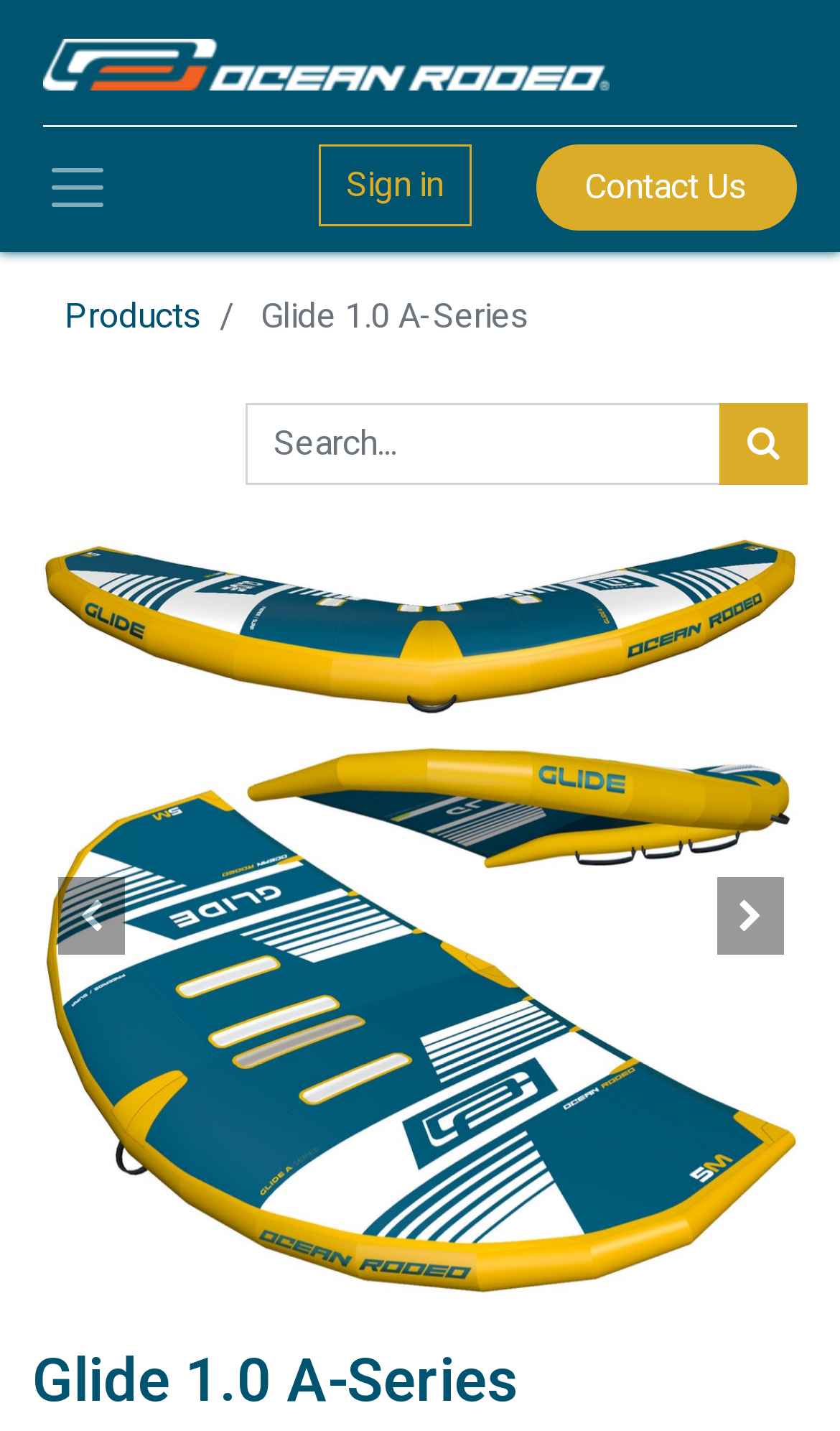Please identify the bounding box coordinates for the region that you need to click to follow this instruction: "Contact Us".

[0.638, 0.101, 0.949, 0.162]